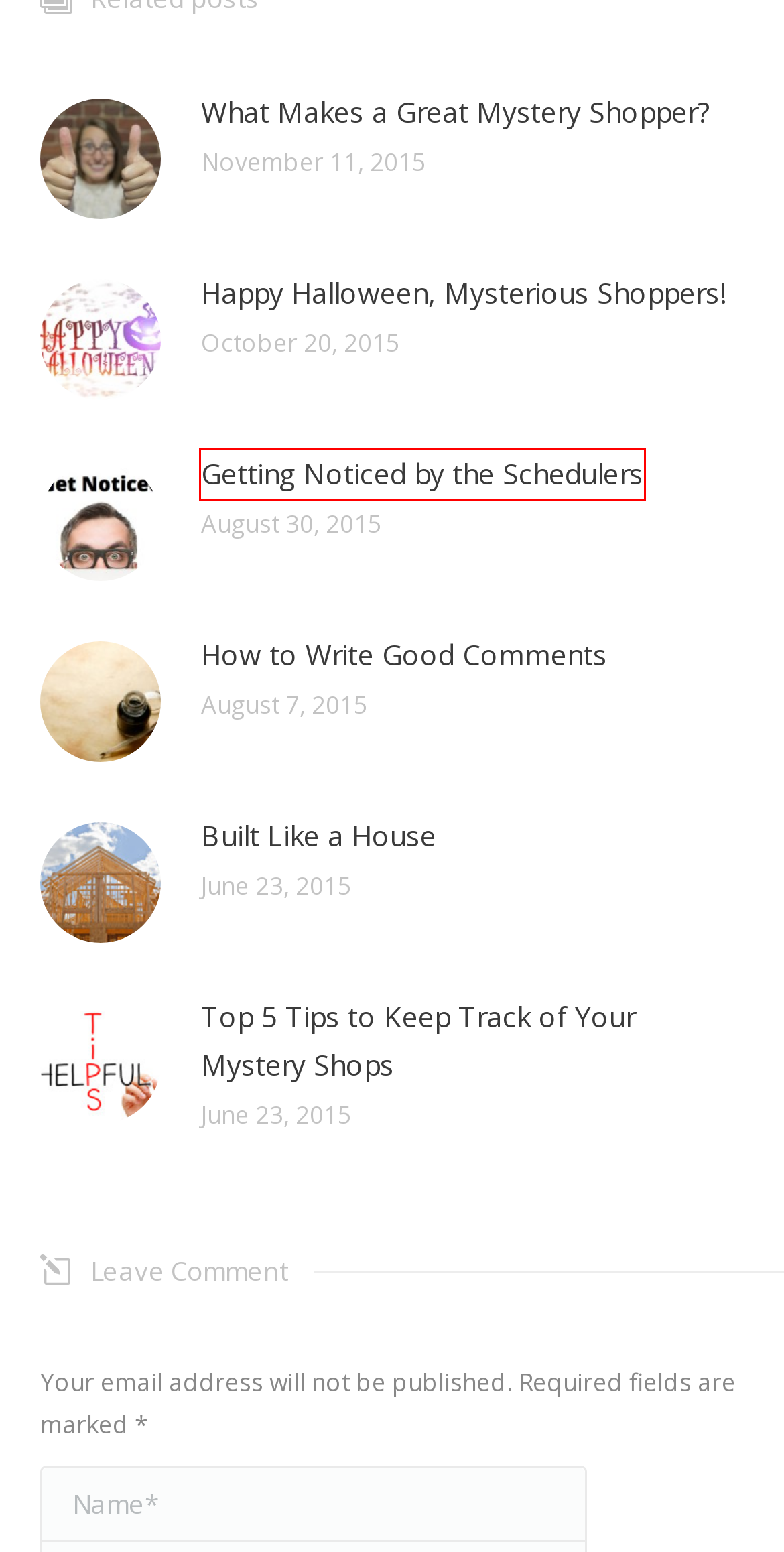Observe the provided screenshot of a webpage with a red bounding box around a specific UI element. Choose the webpage description that best fits the new webpage after you click on the highlighted element. These are your options:
A. Getting Noticed by the Schedulers
B. How to Write Good Comments - A WordPress Site
C. Pinnacle Mystery Shopping | Pinnacle Financial Strategies
D. Happy Halloween, Mysterious Shoppers! - A WordPress Site
E. Mystery Shopping FAQs | Pinnacle Financial Strategies
F. 5 Tips to Keep Track of Your Mystery Shops
G. mysteryshopping, Author at A WordPress Site
H. March 24, 2015 - A WordPress Site

A